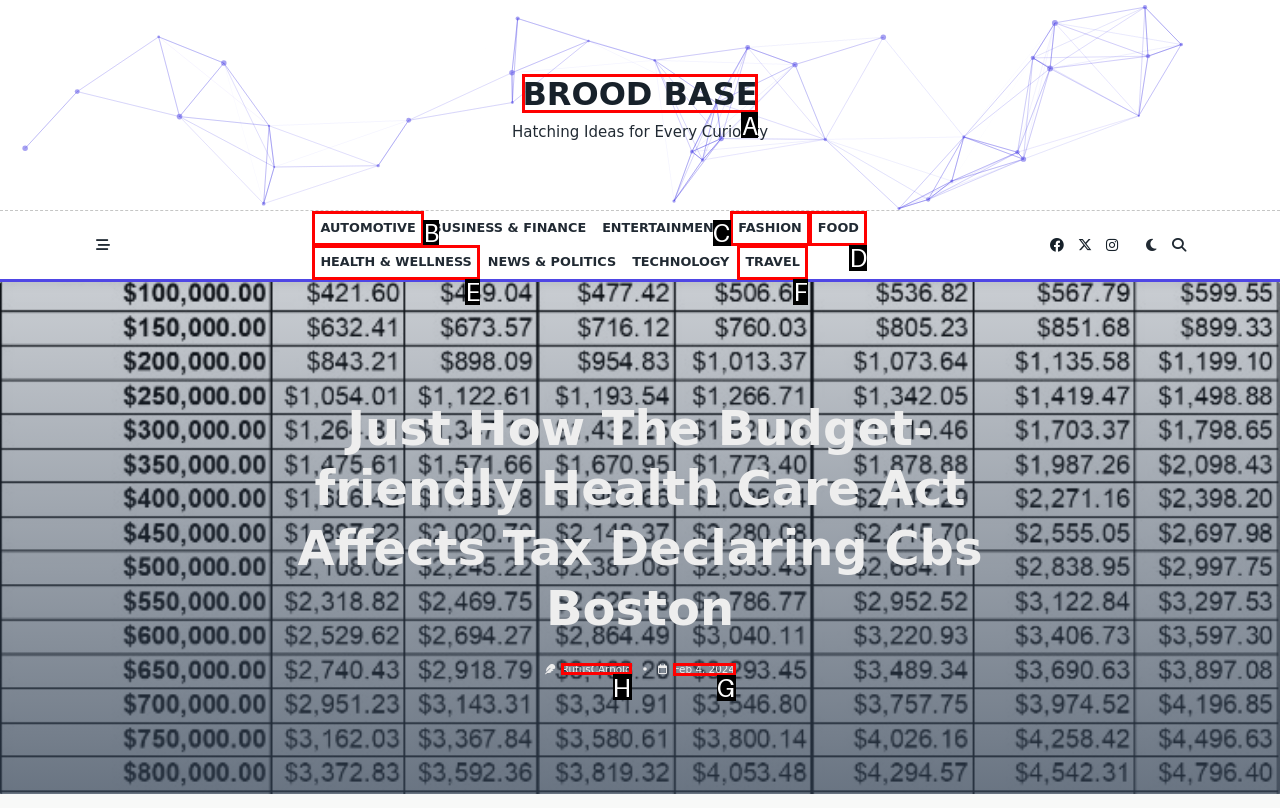Identify the letter of the option that should be selected to accomplish the following task: View RufusCArnold's profile. Provide the letter directly.

H